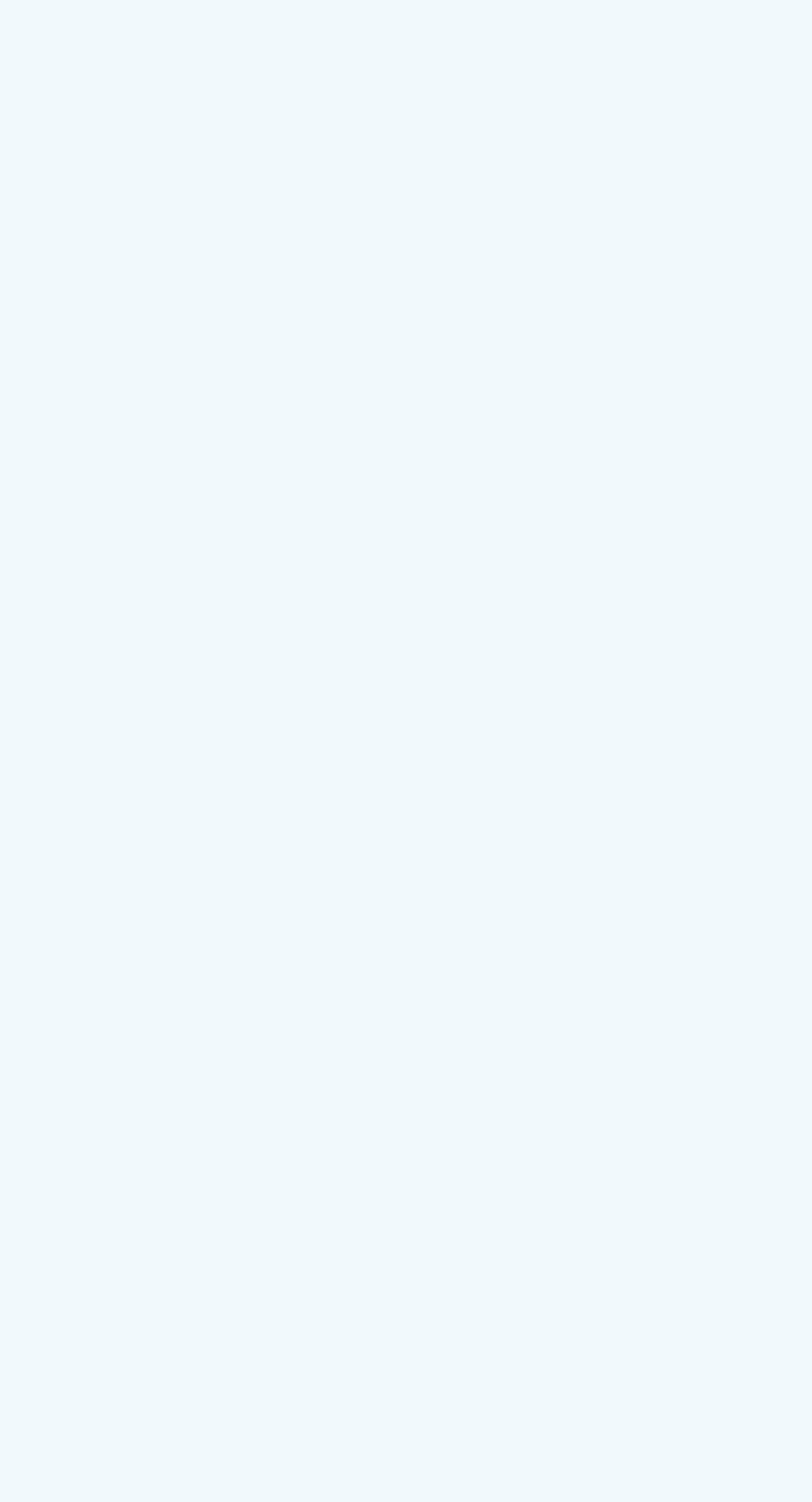Locate the bounding box coordinates of the clickable element to fulfill the following instruction: "Explore Cloud Security Posture Management". Provide the coordinates as four float numbers between 0 and 1 in the format [left, top, right, bottom].

[0.092, 0.208, 0.908, 0.238]